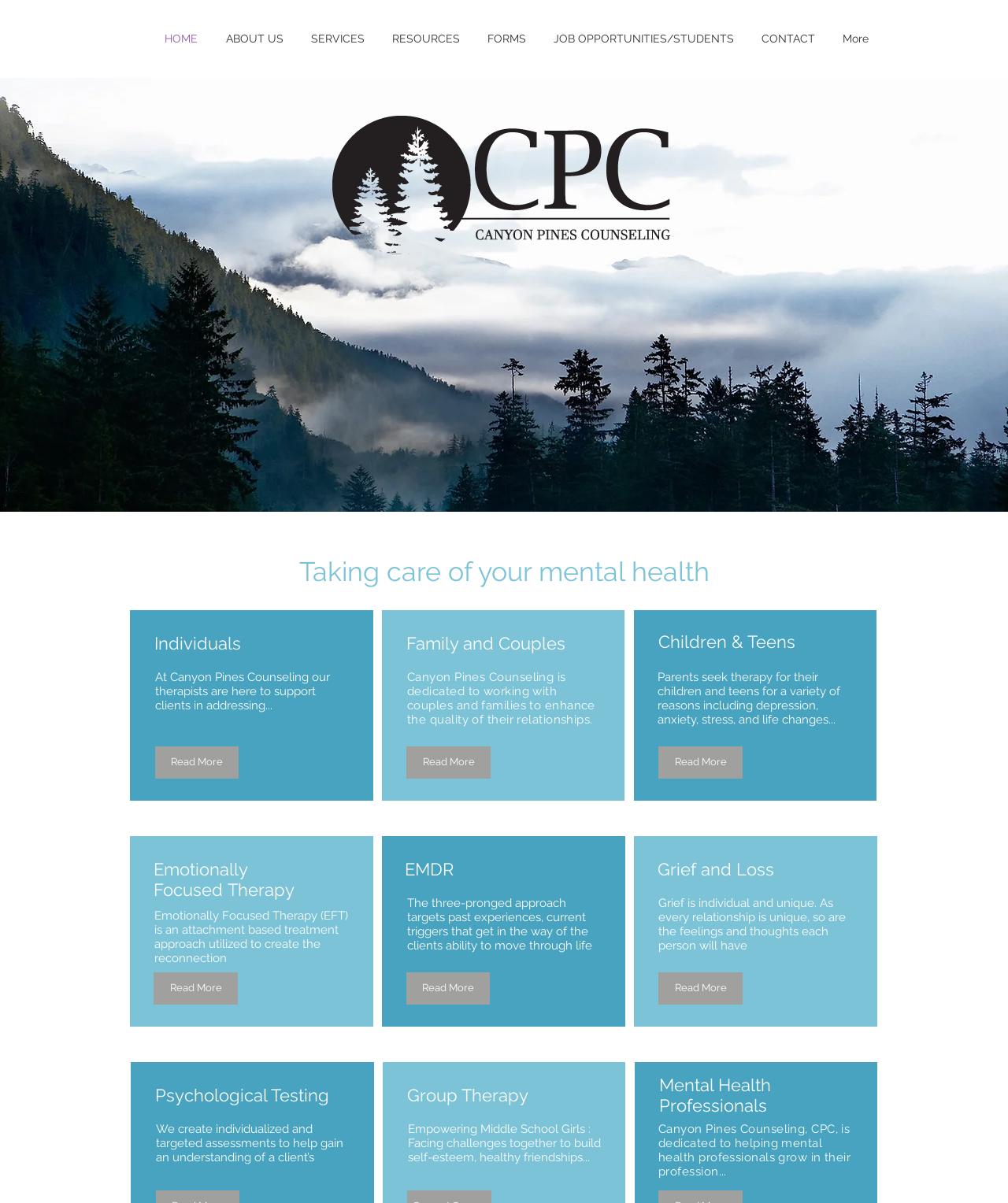Please determine the bounding box of the UI element that matches this description: FORMS. The coordinates should be given as (top-left x, top-left y, bottom-right x, bottom-right y), with all values between 0 and 1.

[0.47, 0.02, 0.535, 0.045]